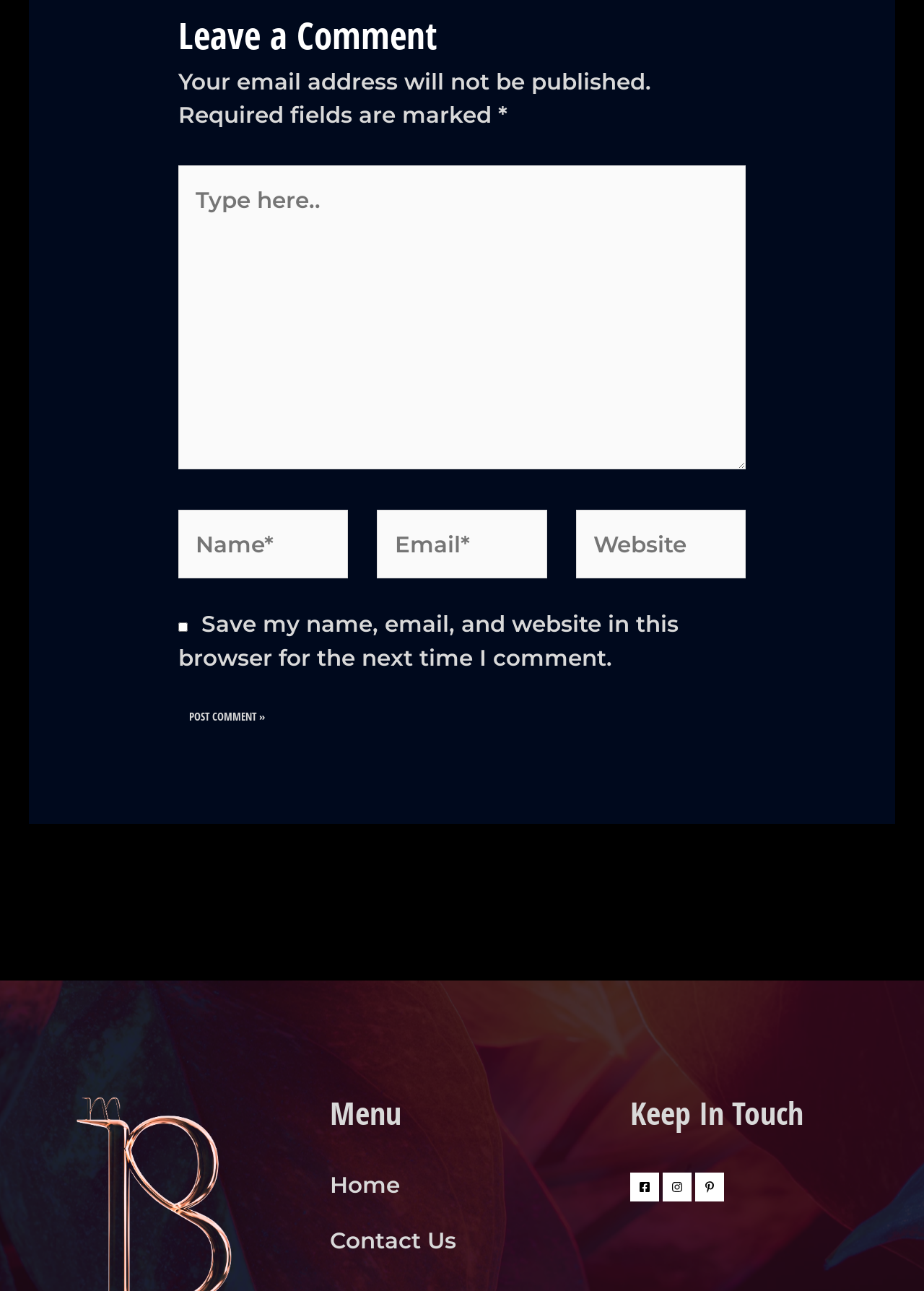Select the bounding box coordinates of the element I need to click to carry out the following instruction: "Leave a comment".

[0.193, 0.003, 0.807, 0.05]